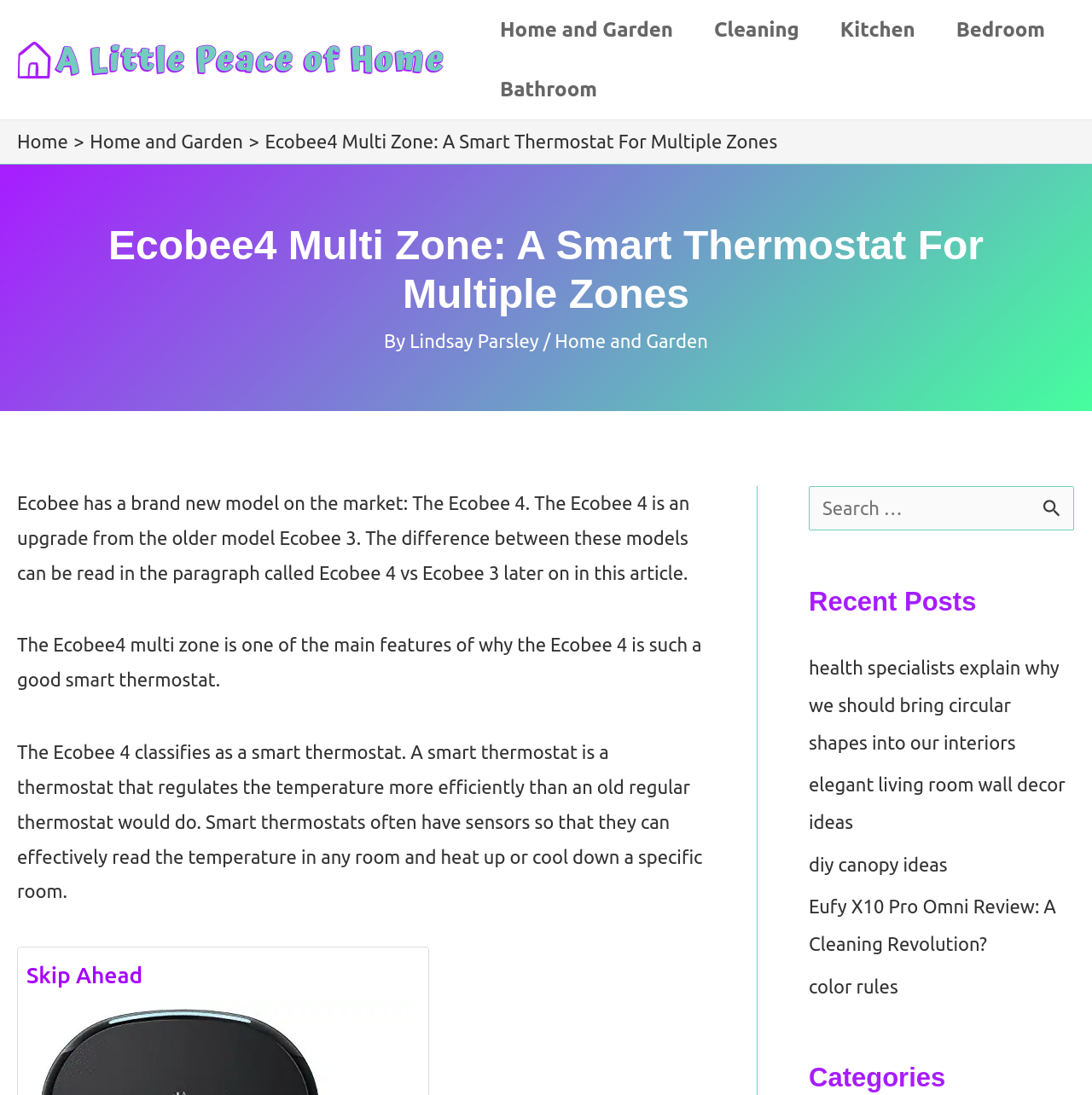Identify the bounding box coordinates for the UI element described as follows: Lindsay Parsley. Use the format (top-left x, top-left y, bottom-right x, bottom-right y) and ensure all values are floating point numbers between 0 and 1.

[0.375, 0.301, 0.498, 0.321]